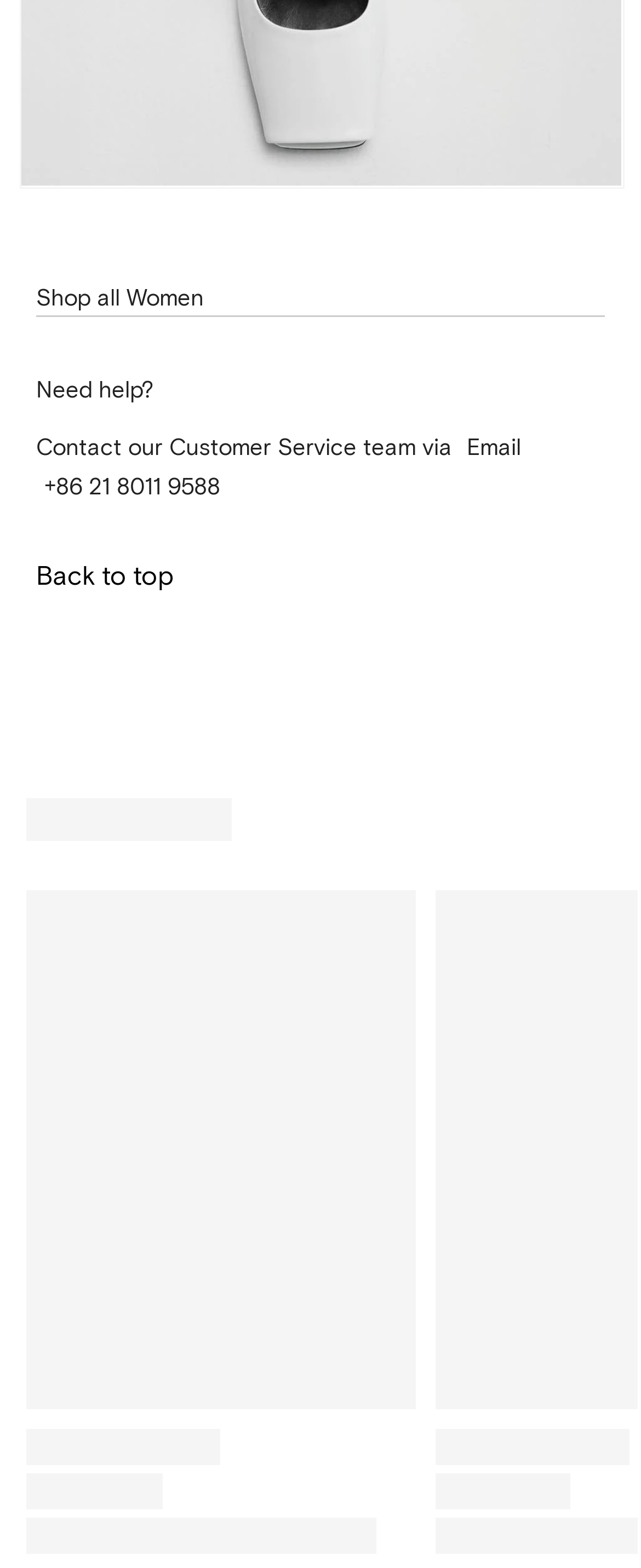What type of jewellery is available on the website?
Answer the question with as much detail as possible.

The webpage has separate links for 'Fine Jewellery' and 'Jewellery', suggesting that the website offers both fine jewellery and regular jewellery products.